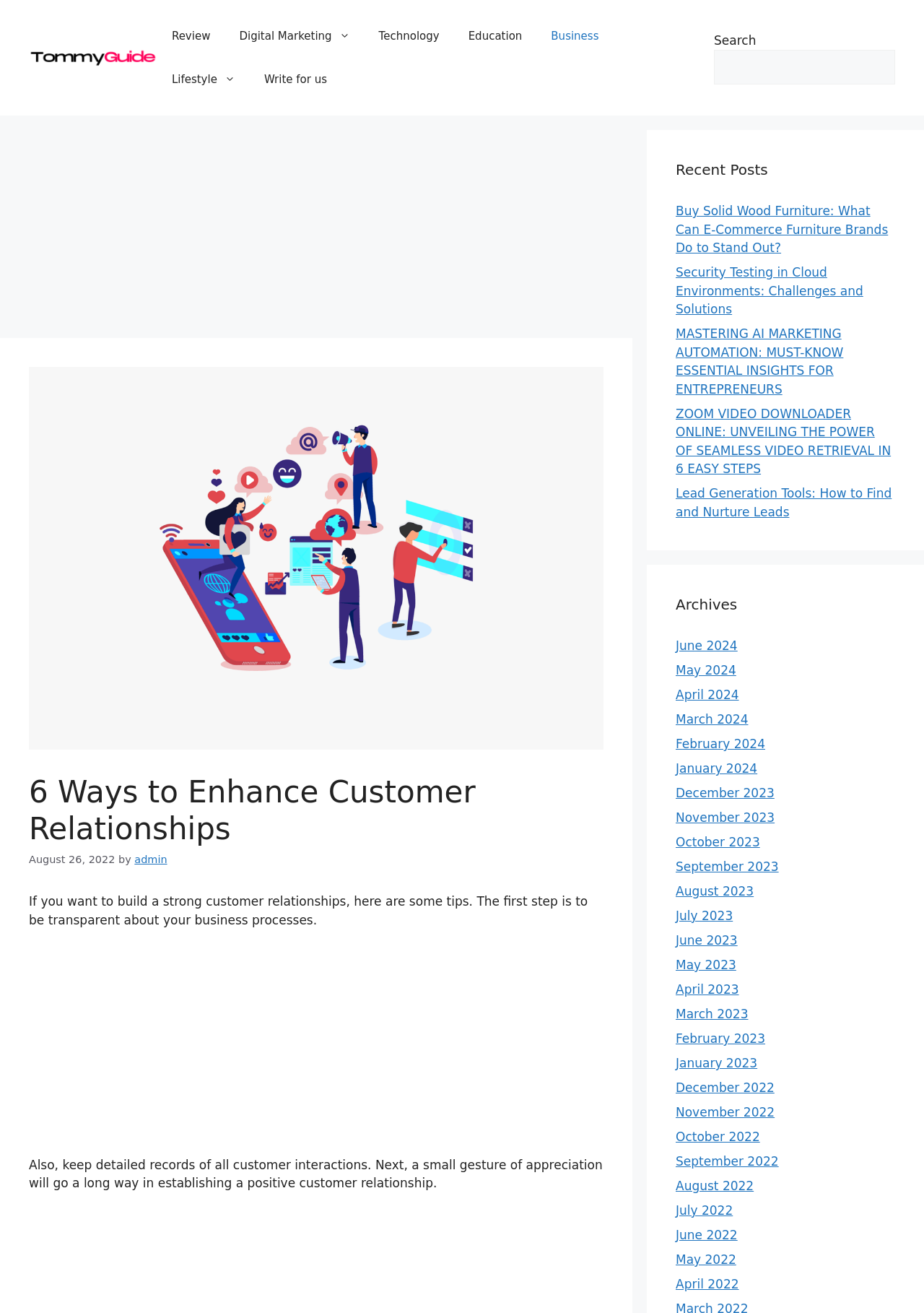What is the text of the webpage's headline?

6 Ways to Enhance Customer Relationships